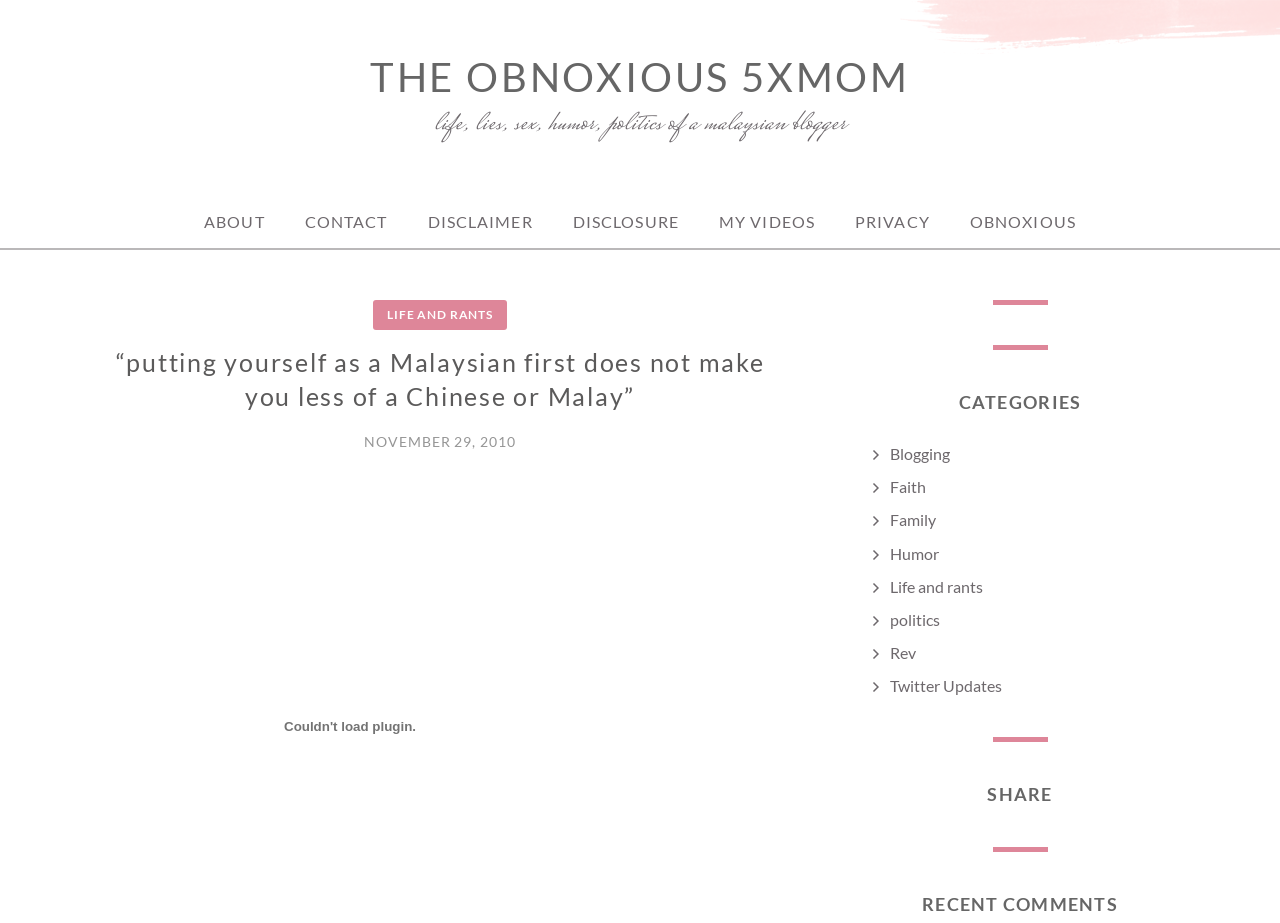Please provide a brief answer to the following inquiry using a single word or phrase:
What is the date of the post?

November 29, 2010